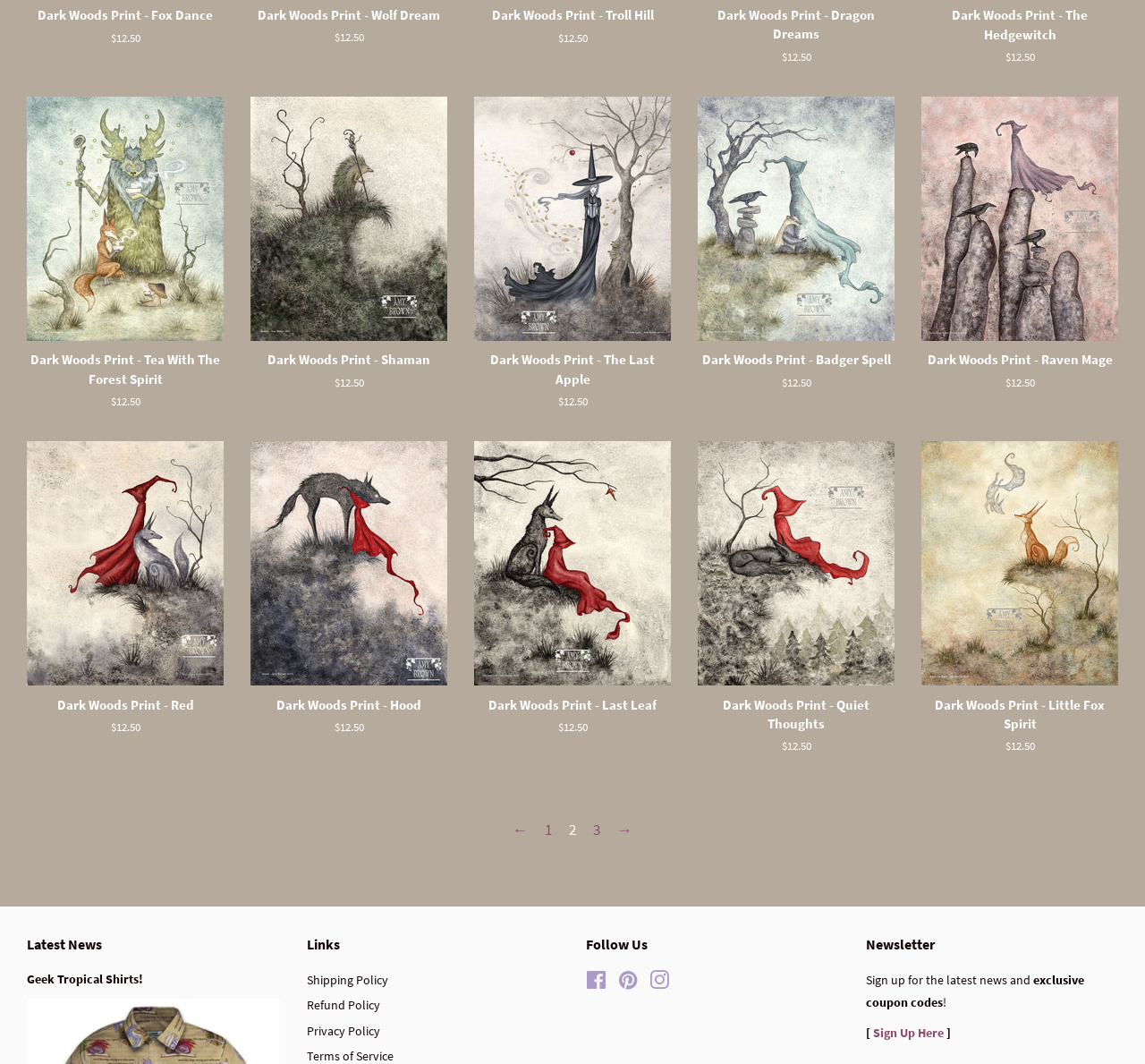Based on the image, please respond to the question with as much detail as possible:
What is the latest news section about?

The latest news section is a heading element that contains a link to 'Latest News'. It is likely that this section contains news or updates related to the website or its products.